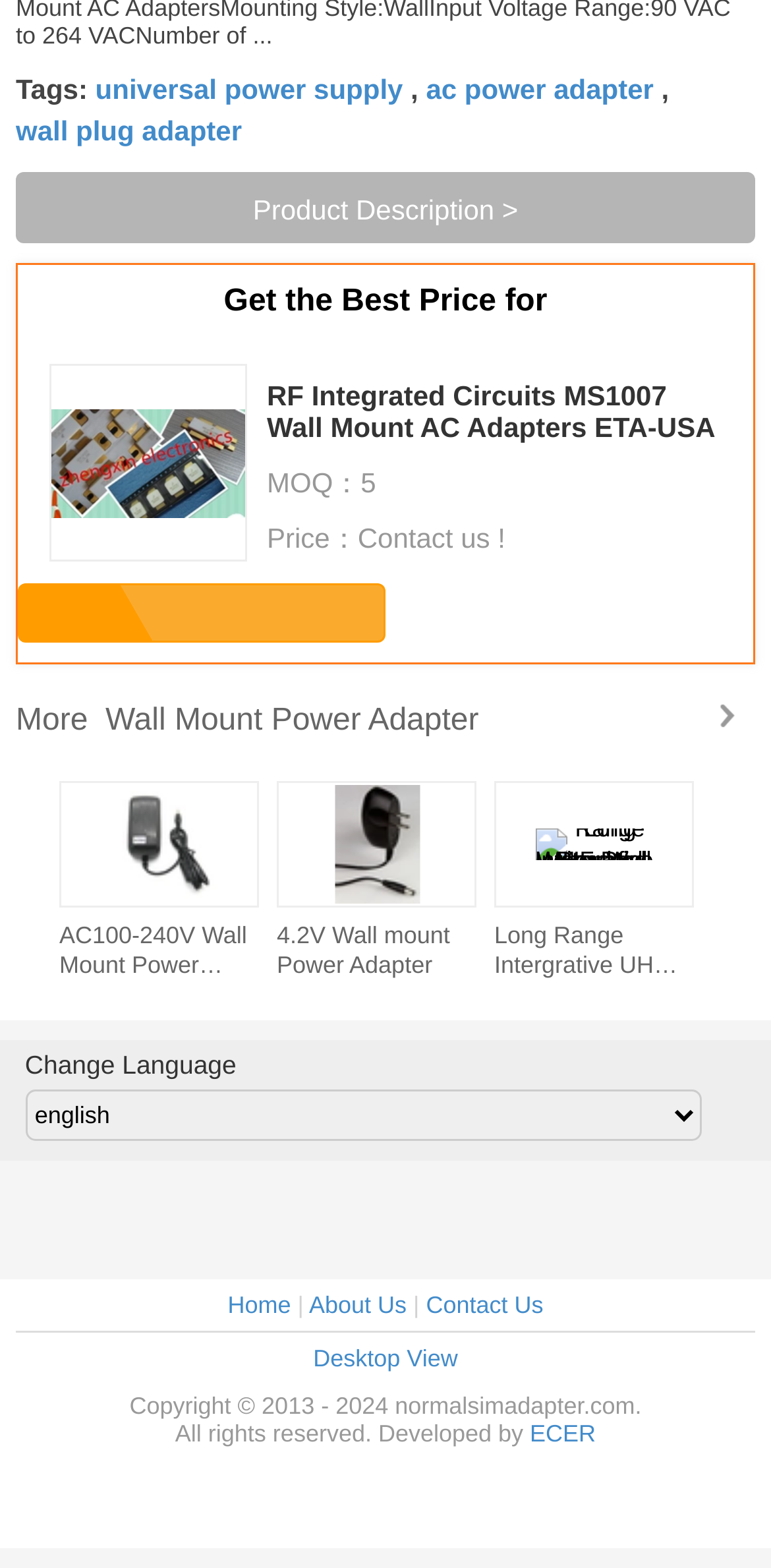Please specify the bounding box coordinates of the clickable section necessary to execute the following command: "Chat with the customer support".

[0.023, 0.372, 0.5, 0.41]